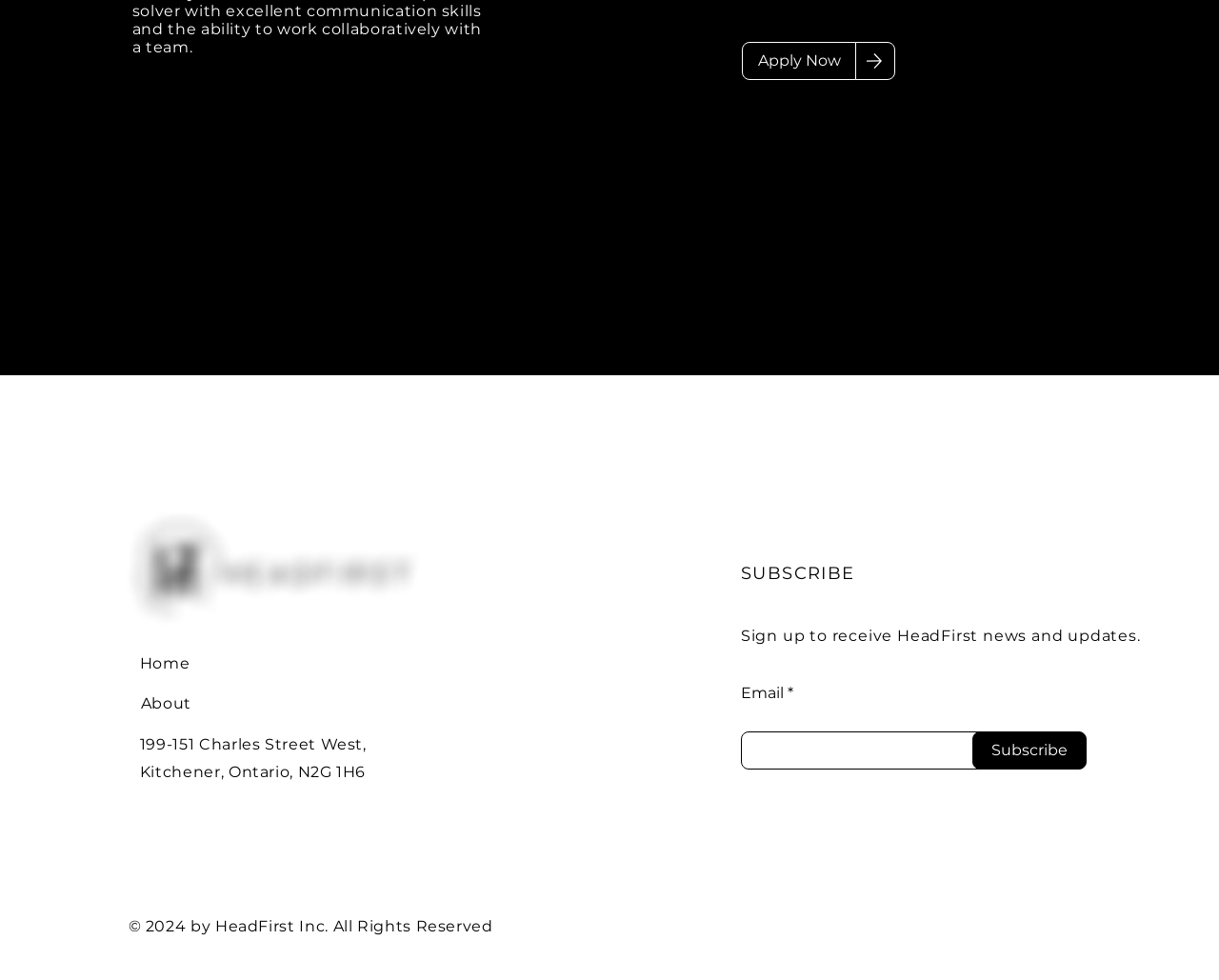What is the button below the 'Email' textbox?
Look at the screenshot and respond with one word or a short phrase.

Subscribe